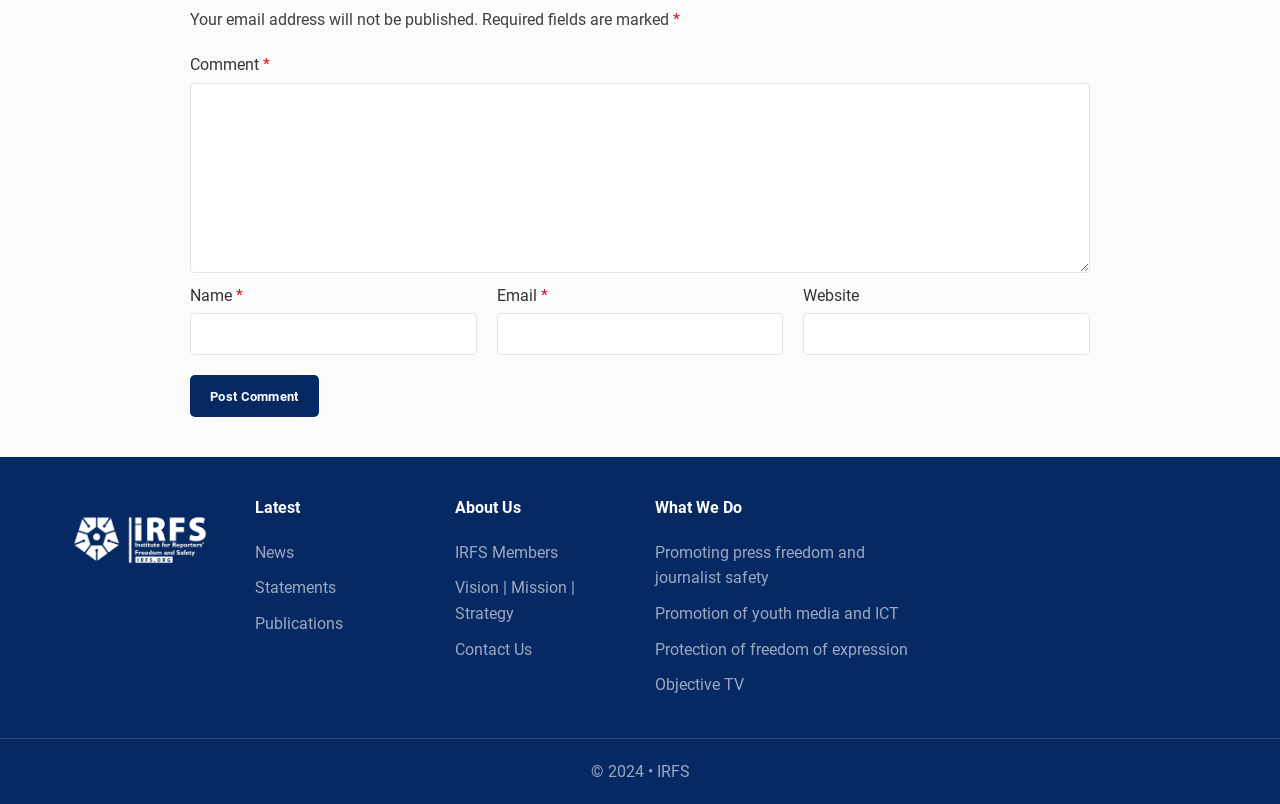Determine the coordinates of the bounding box for the clickable area needed to execute this instruction: "Click the Post Comment button".

[0.148, 0.467, 0.249, 0.519]